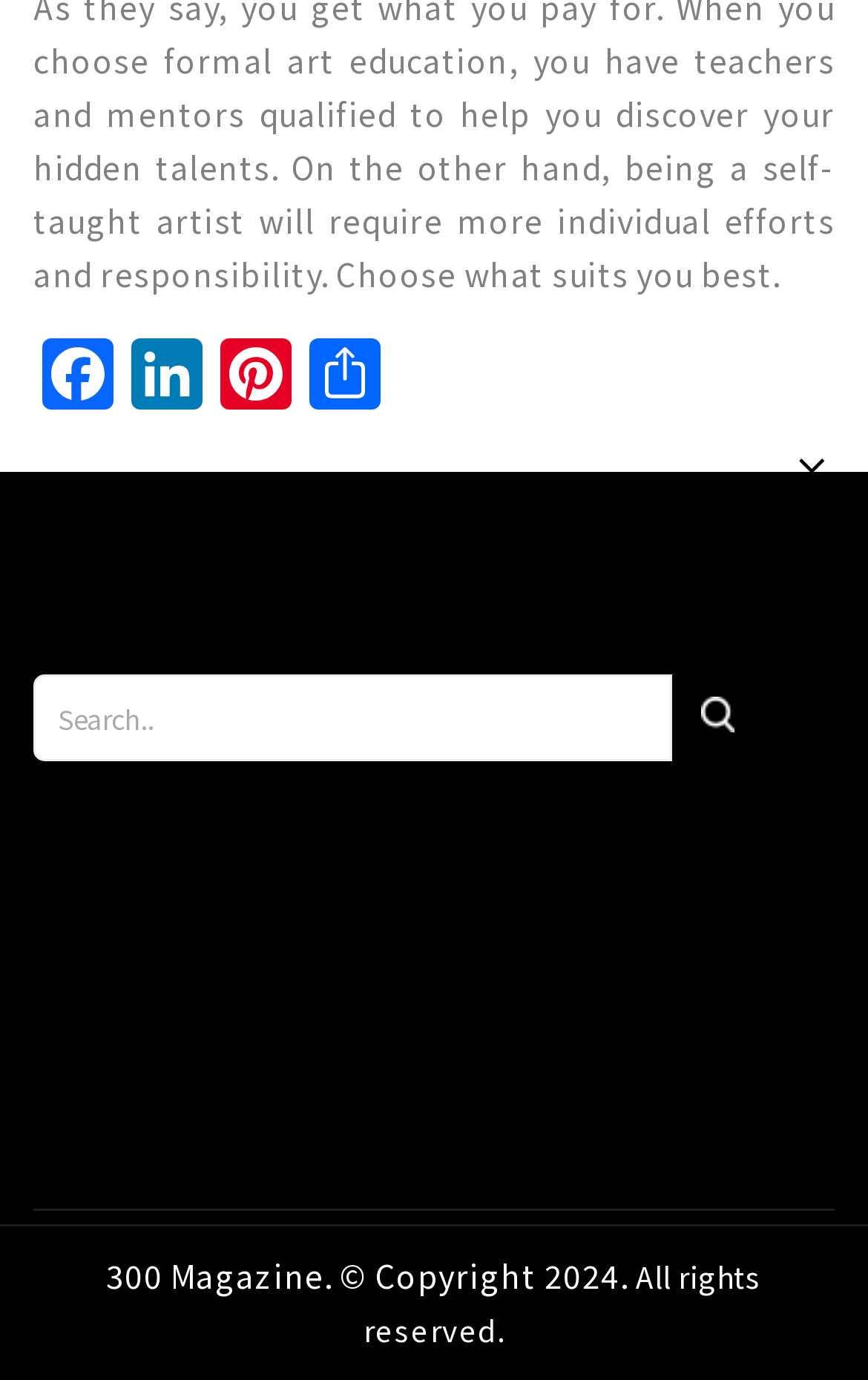Find the bounding box coordinates of the element you need to click on to perform this action: 'Go to FAS'. The coordinates should be represented by four float values between 0 and 1, in the format [left, top, right, bottom].

[0.113, 0.694, 0.887, 0.726]